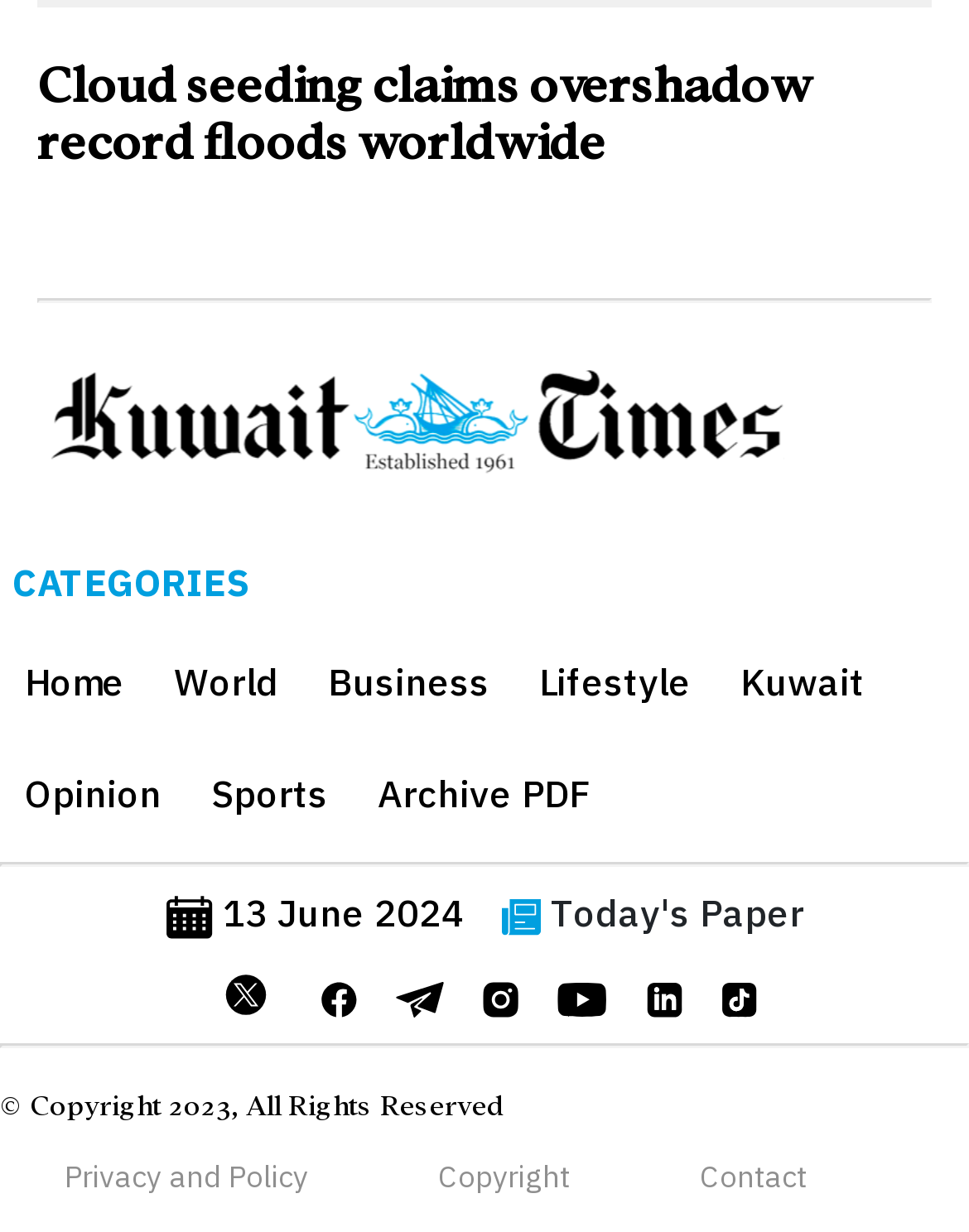Locate the bounding box coordinates of the clickable part needed for the task: "Check the copyright information".

[0.0, 0.885, 0.521, 0.909]